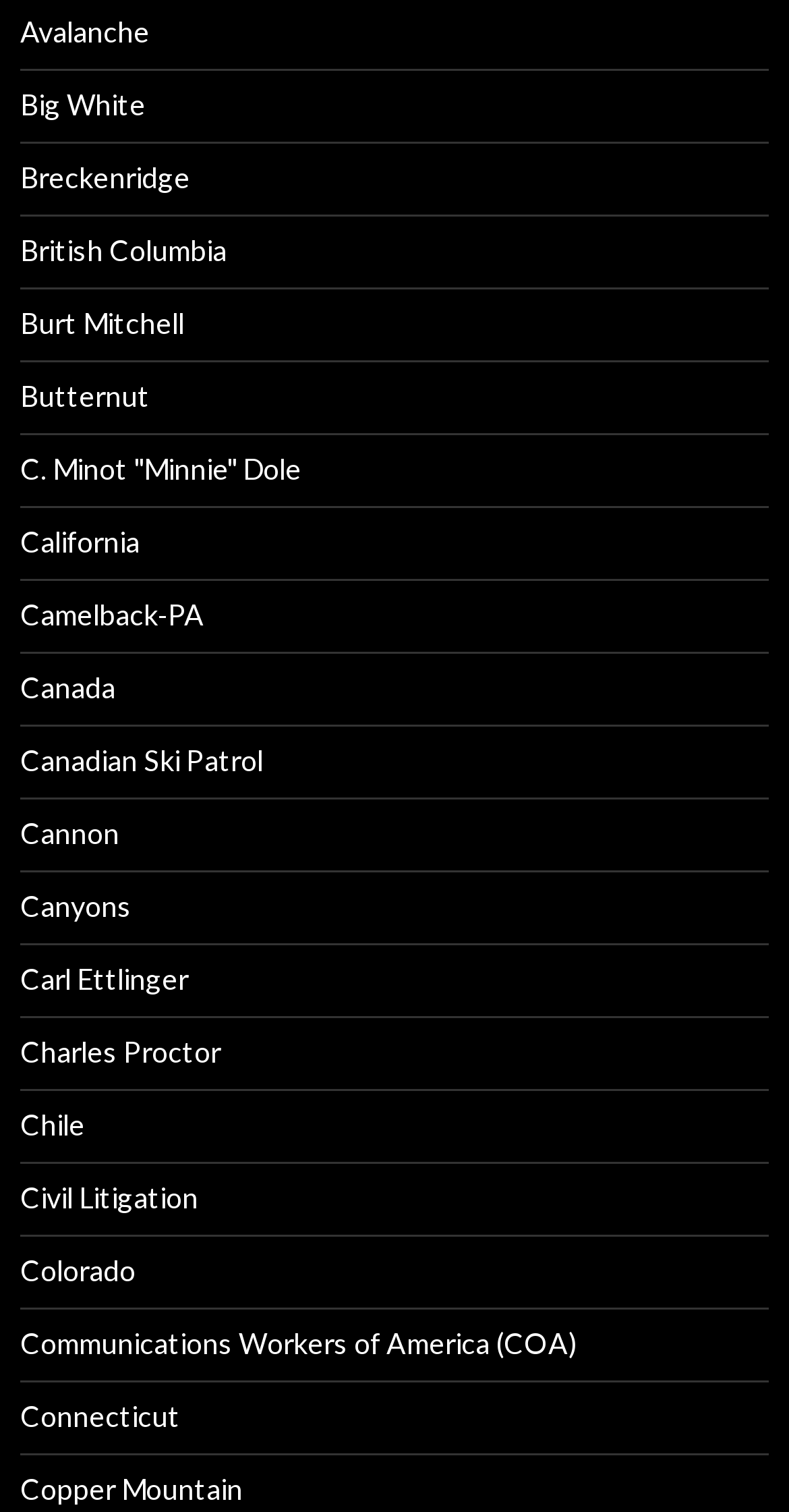Provide the bounding box coordinates of the area you need to click to execute the following instruction: "explore British Columbia".

[0.026, 0.154, 0.287, 0.177]